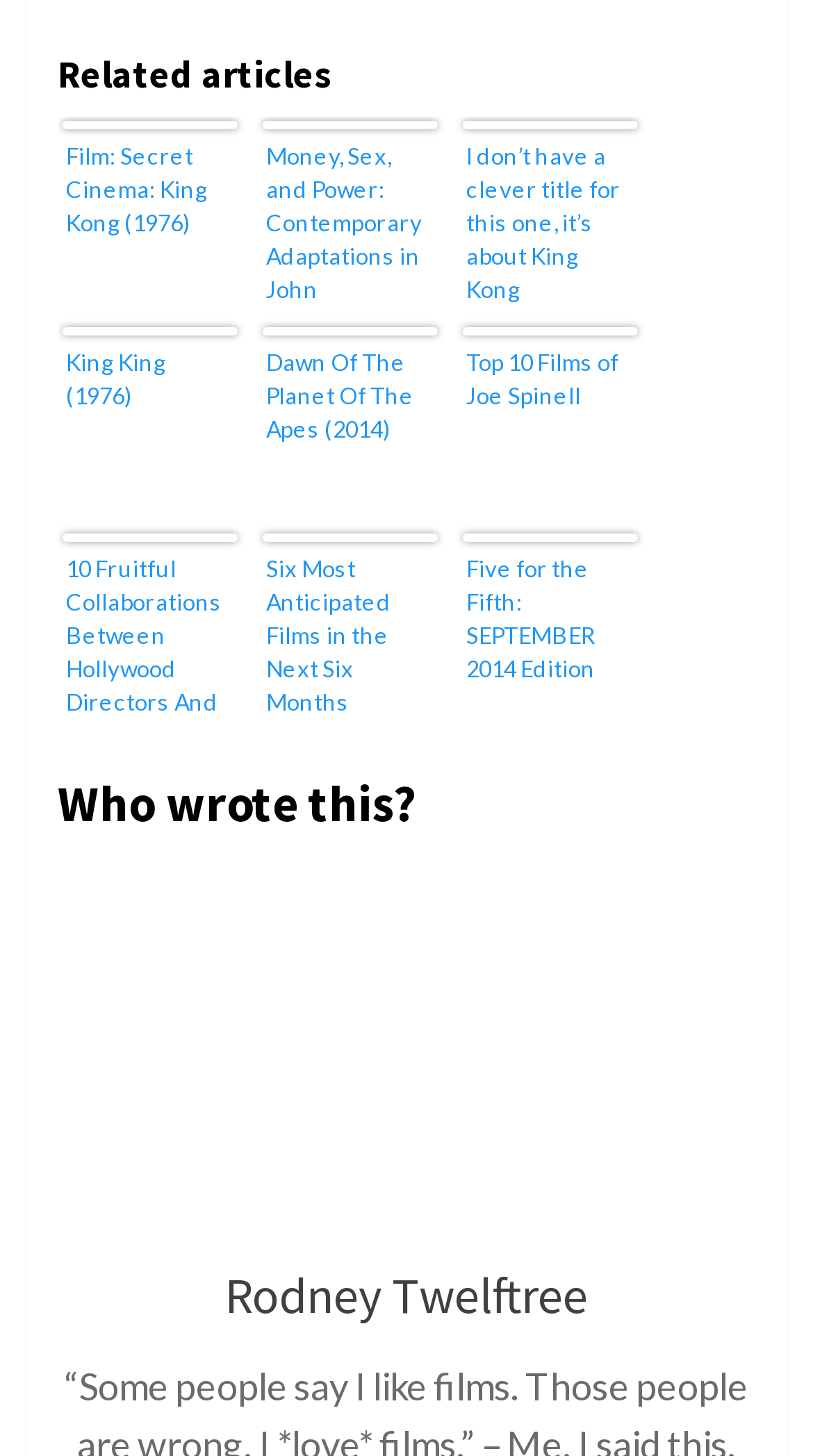How many related articles are listed on this webpage?
Using the details from the image, give an elaborate explanation to answer the question.

I counted the number of links under the 'Related articles' heading and found 9 links.